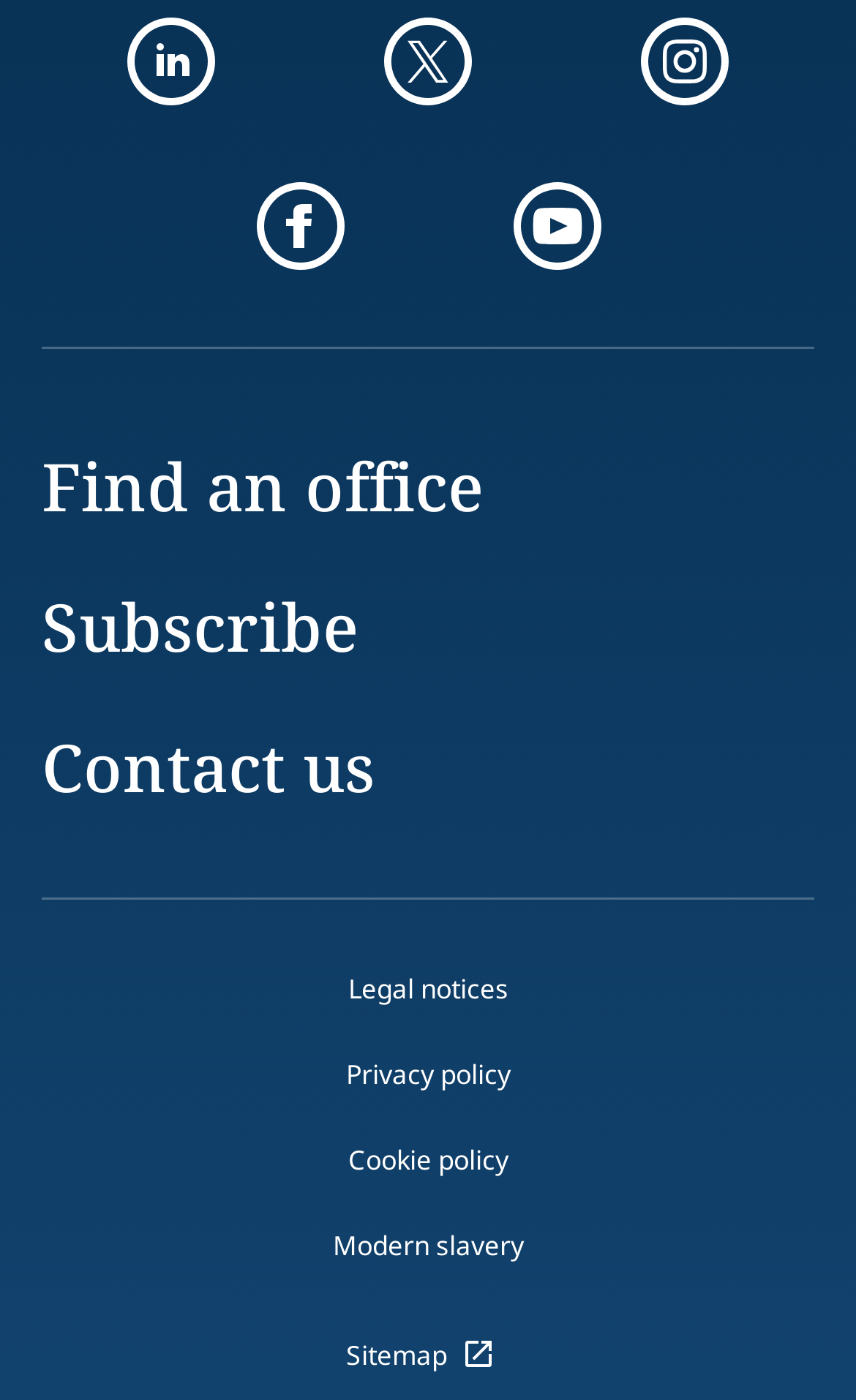What social media platforms are available?
Deliver a detailed and extensive answer to the question.

I can see the links to various social media platforms at the top of the webpage, including LinkedIn, Twitter, Instagram, Facebook, and YouTube, which indicates that the website has a presence on these platforms.